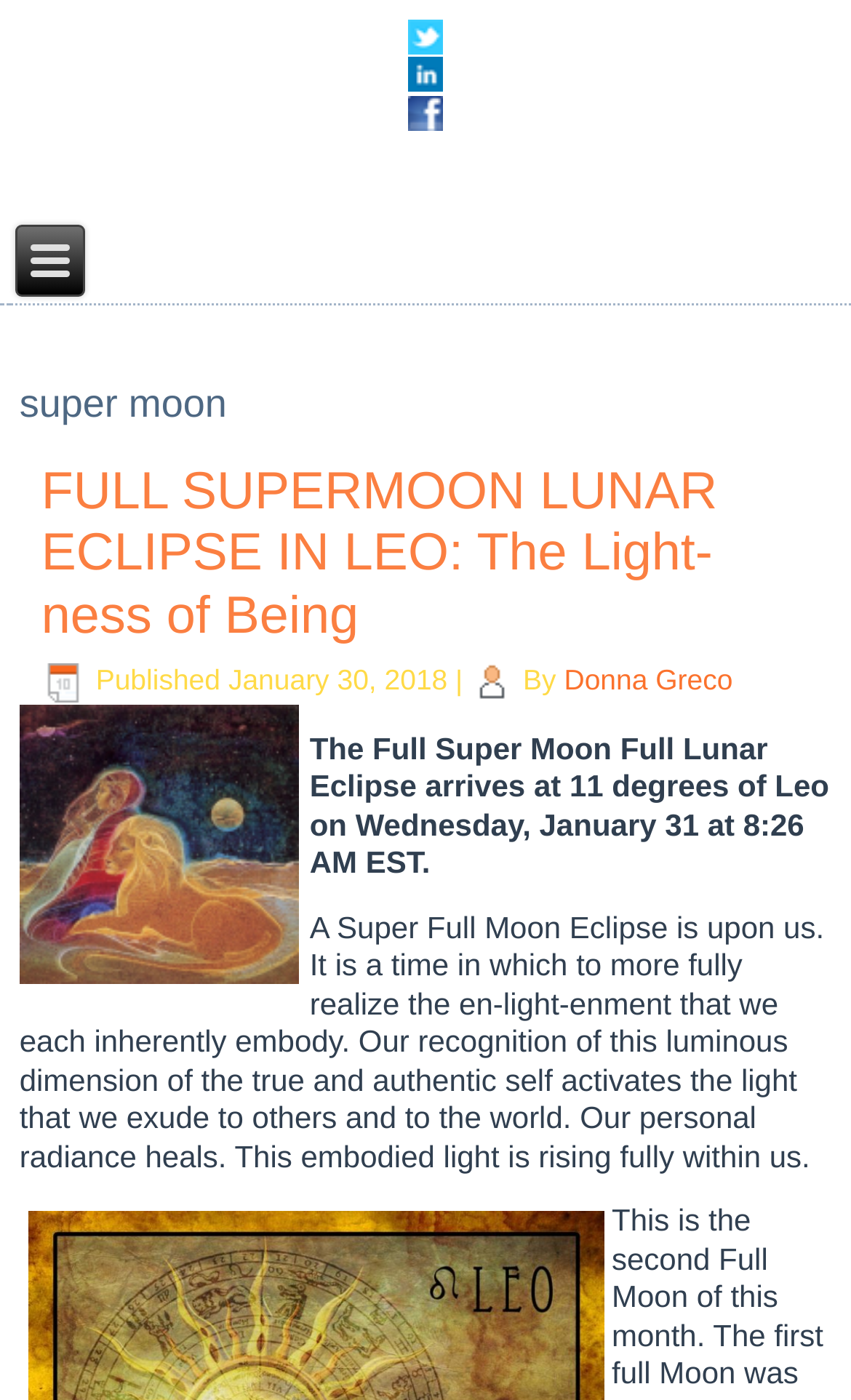Provide the bounding box coordinates of the UI element this sentence describes: "Donna Greco".

[0.663, 0.474, 0.861, 0.498]